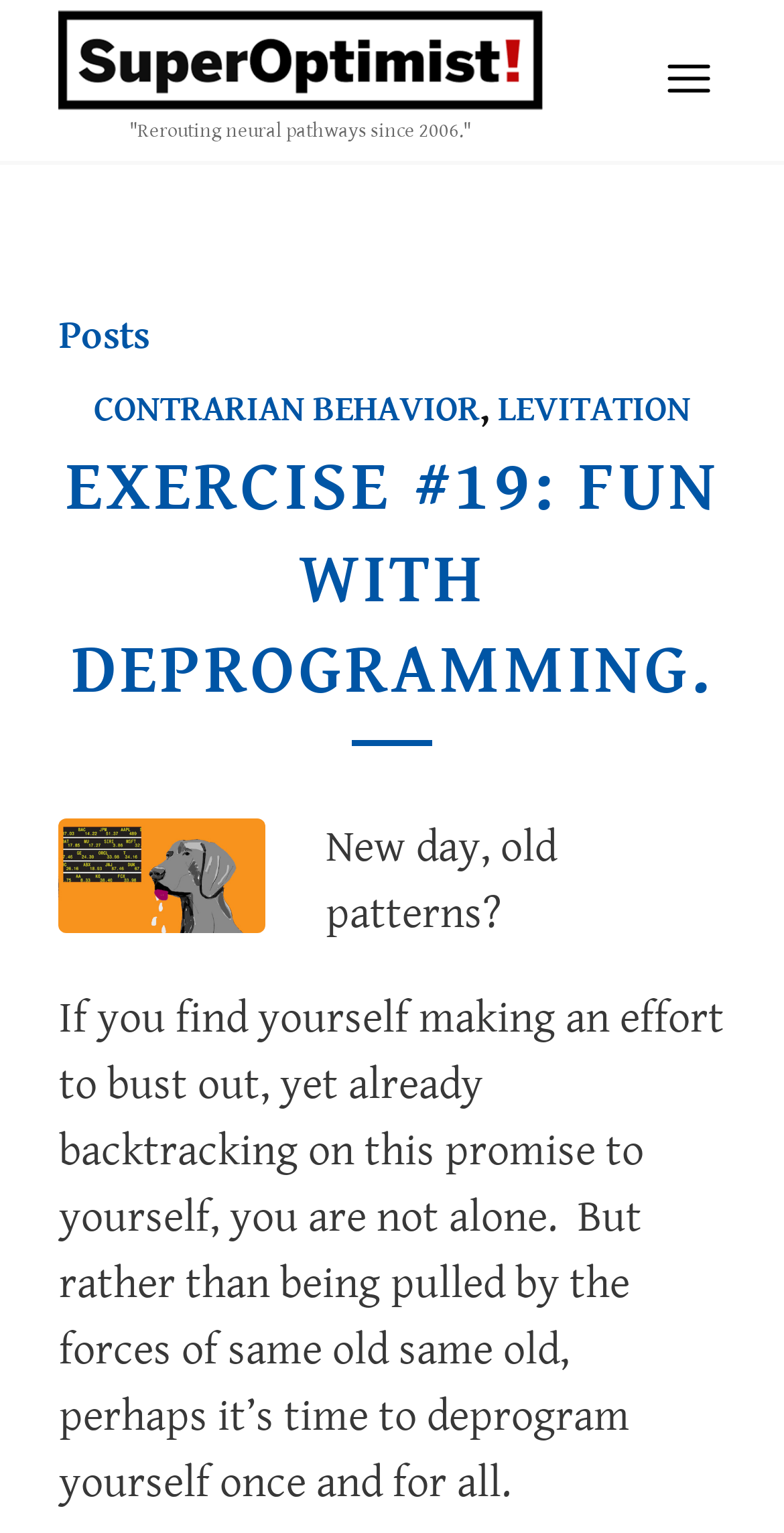What is the theme of the website?
Based on the image, answer the question with a single word or brief phrase.

Rebooting